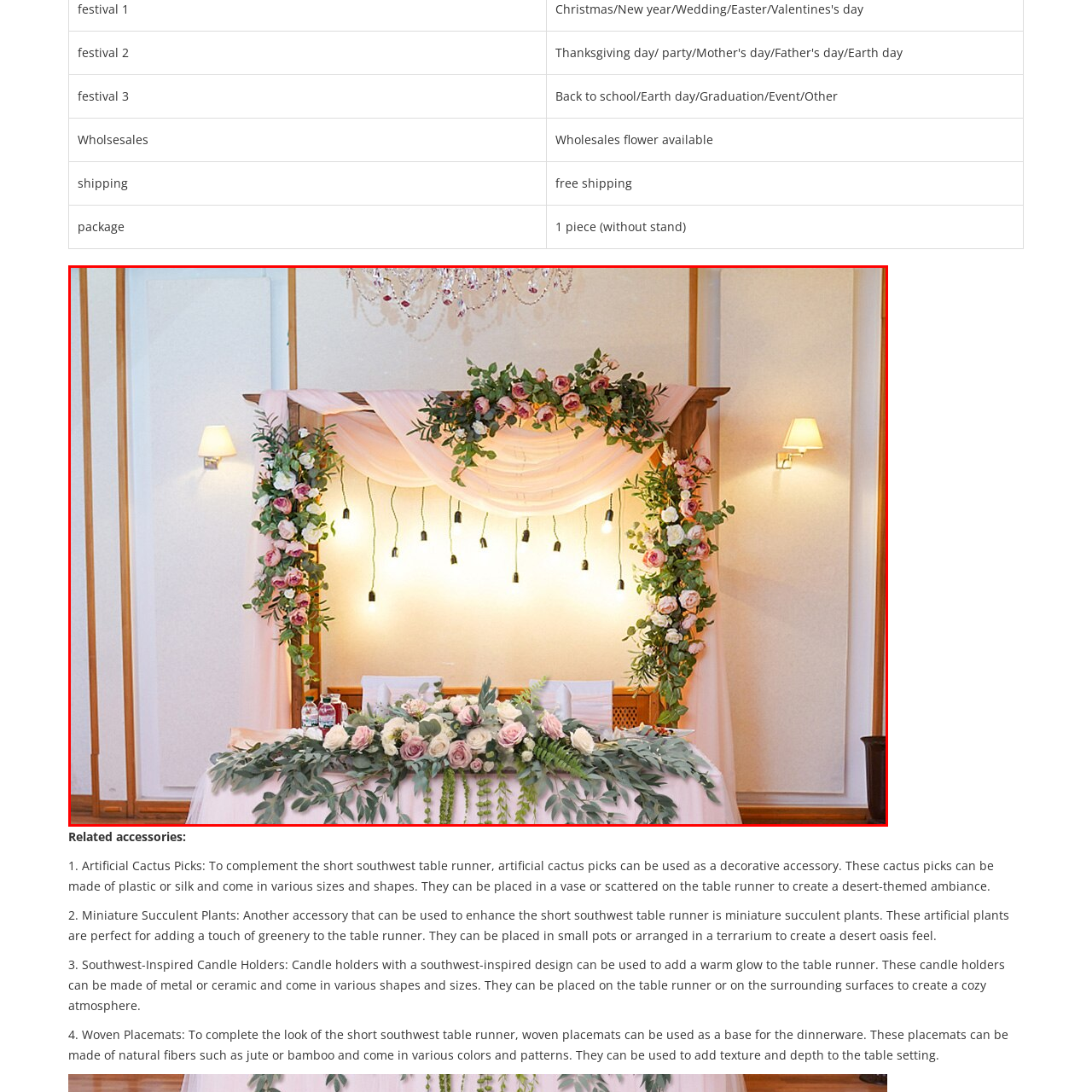Create a thorough description of the image portion outlined in red.

The image showcases an elegantly decorated table setting, ideal for a special event such as a wedding or party. The backdrop features a beautifully draped fabric adorned with a lush arrangement of flowers, including soft pink roses and greenery, creating a romantic atmosphere. Above the table, delicate light fixtures dangle softly, illuminating the scene. The table itself is adorned with a lavish floral centerpiece and decorative elements that complement the overall theme. This setup not only enhances the visual appeal but also sets a warm and inviting tone for gatherings celebrating occasions such as Thanksgiving, Mother’s Day, or other festive events.